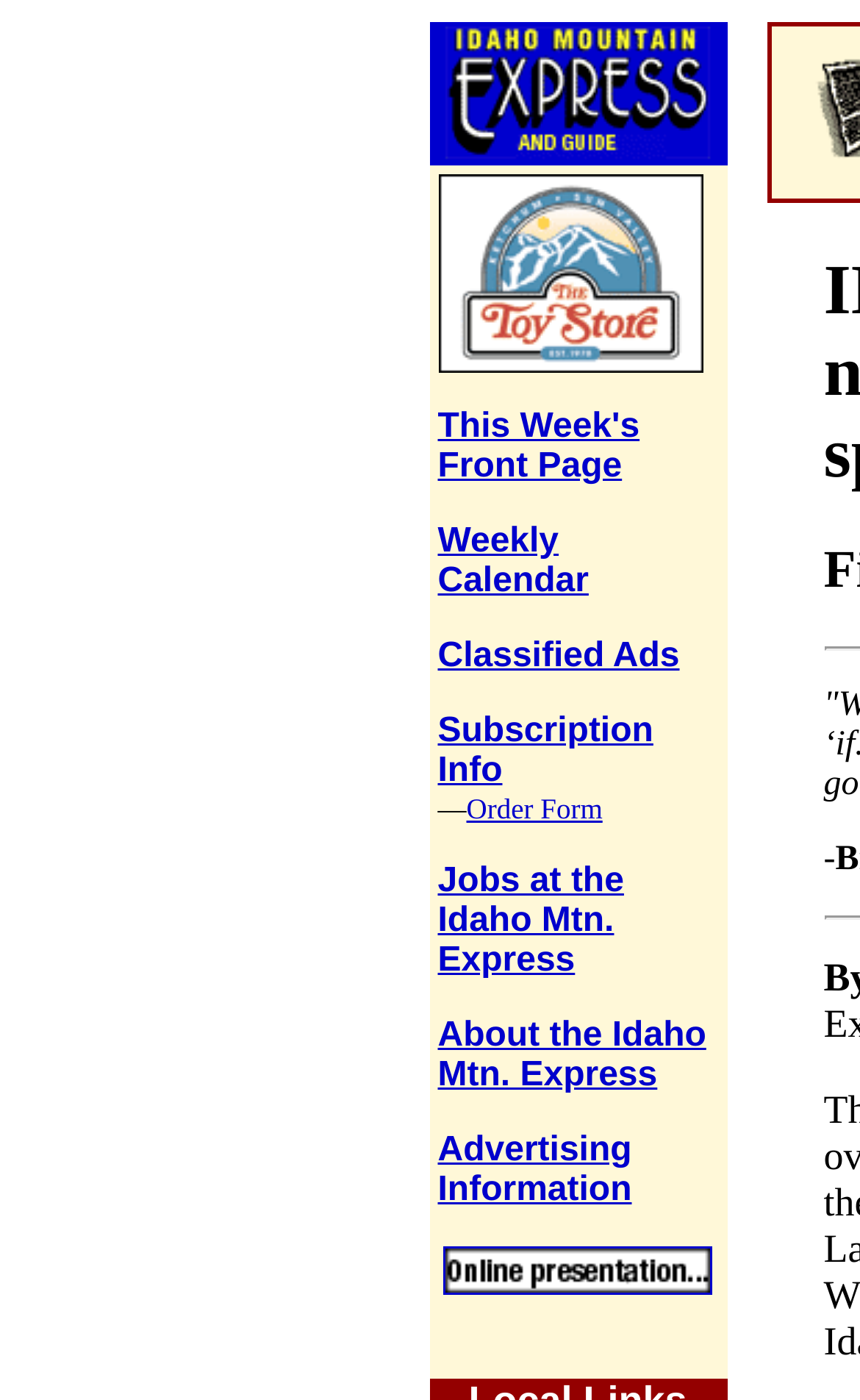Please find and generate the text of the main heading on the webpage.

INEEL wildfire contained; no radiation leaks, spokesman says